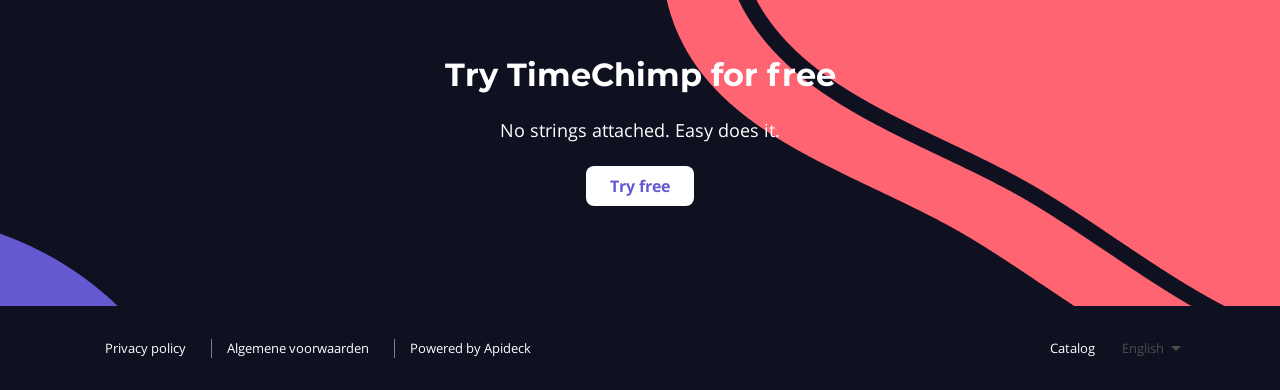Please specify the bounding box coordinates in the format (top-left x, top-left y, bottom-right x, bottom-right y), with all values as floating point numbers between 0 and 1. Identify the bounding box of the UI element described by: Catalog

[0.809, 0.868, 0.859, 0.917]